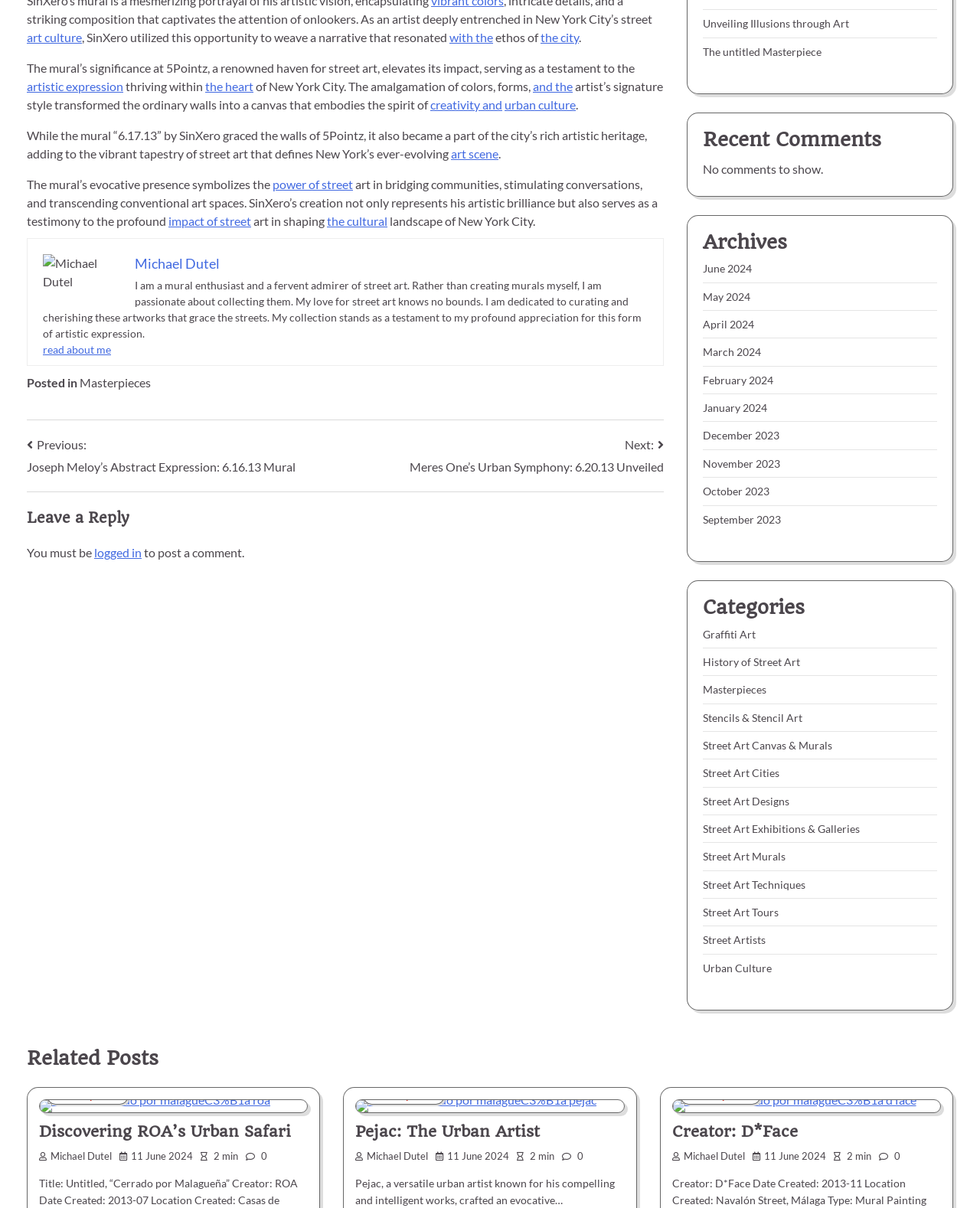Please analyze the image and provide a thorough answer to the question:
What is the name of the mural enthusiast?

The question can be answered by looking at the image and link with the text 'Michael Dutel' which is located at the top right corner of the webpage, indicating that Michael Dutel is the mural enthusiast.